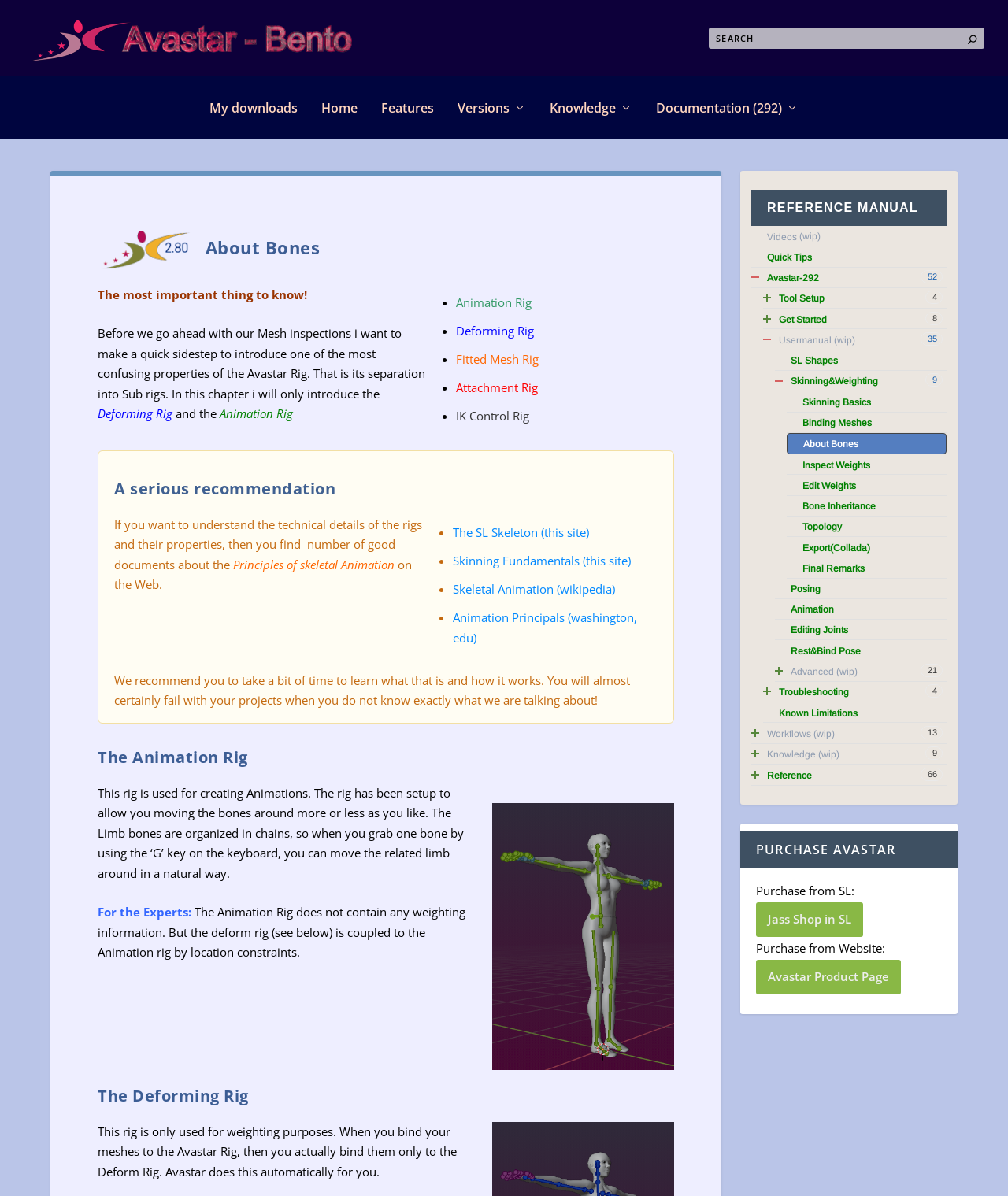What is the relationship between the Animation Rig and the Deform Rig?
Answer the question with just one word or phrase using the image.

Coupled by location constraints